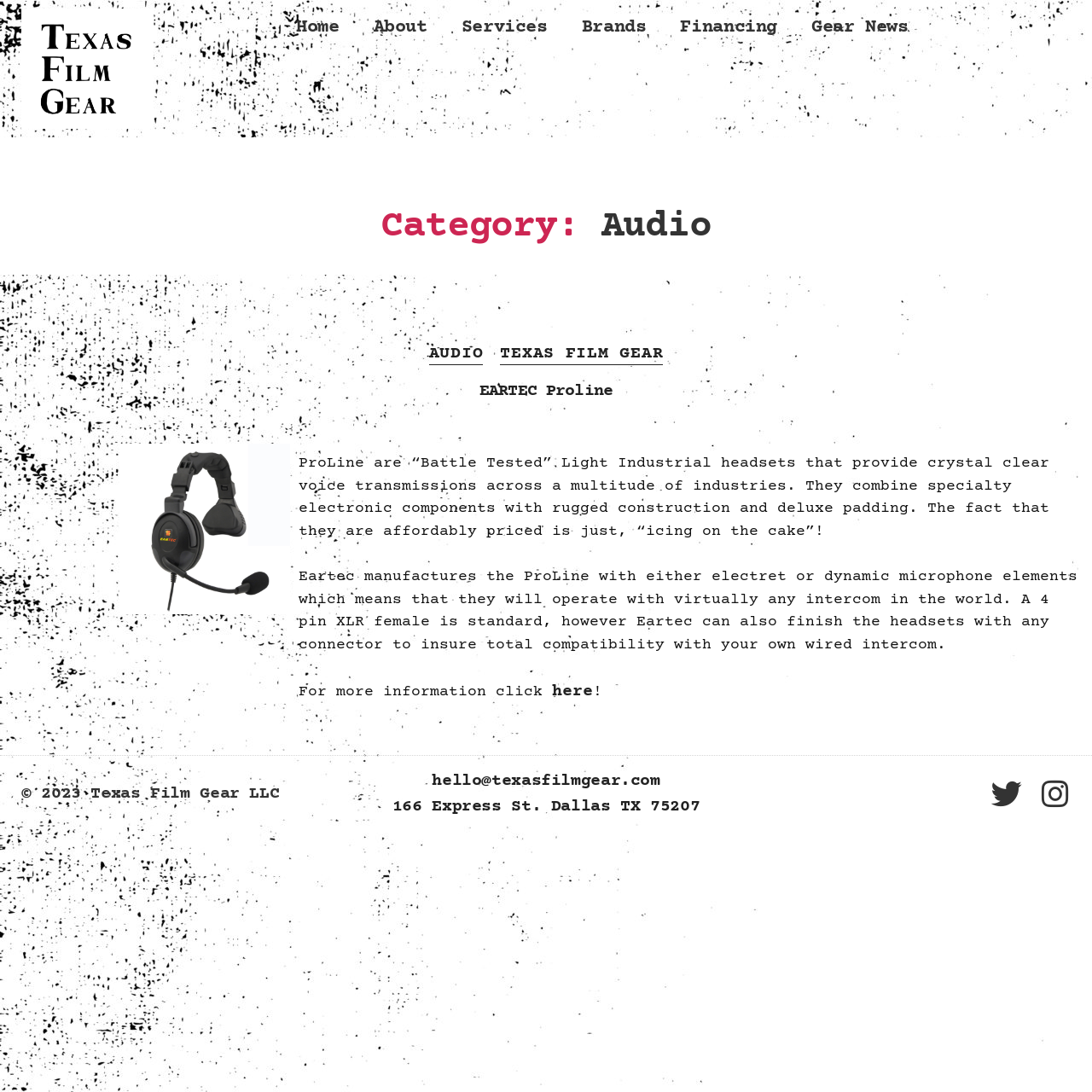Extract the bounding box coordinates of the UI element described: "EARTEC Proline". Provide the coordinates in the format [left, top, right, bottom] with values ranging from 0 to 1.

[0.439, 0.349, 0.561, 0.367]